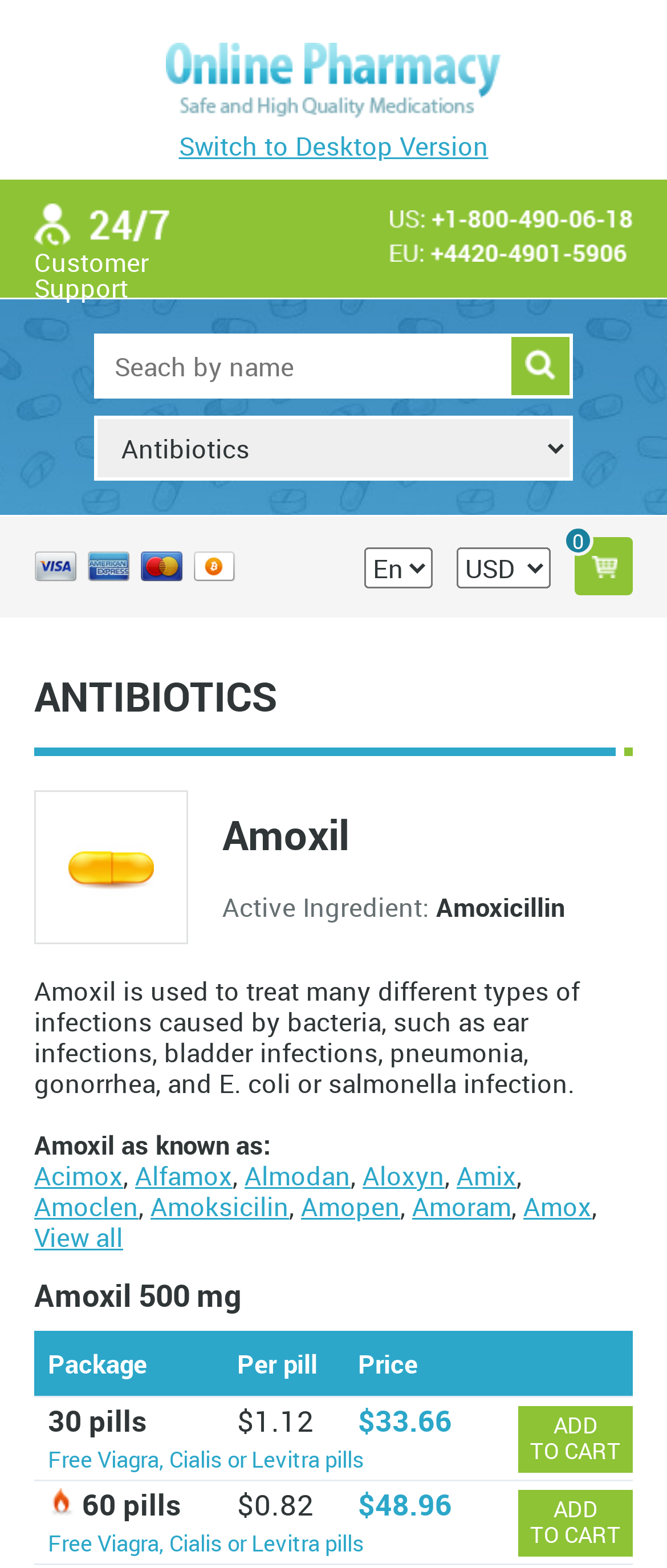Can you find the bounding box coordinates of the area I should click to execute the following instruction: "Search by name"?

[0.141, 0.213, 0.767, 0.254]